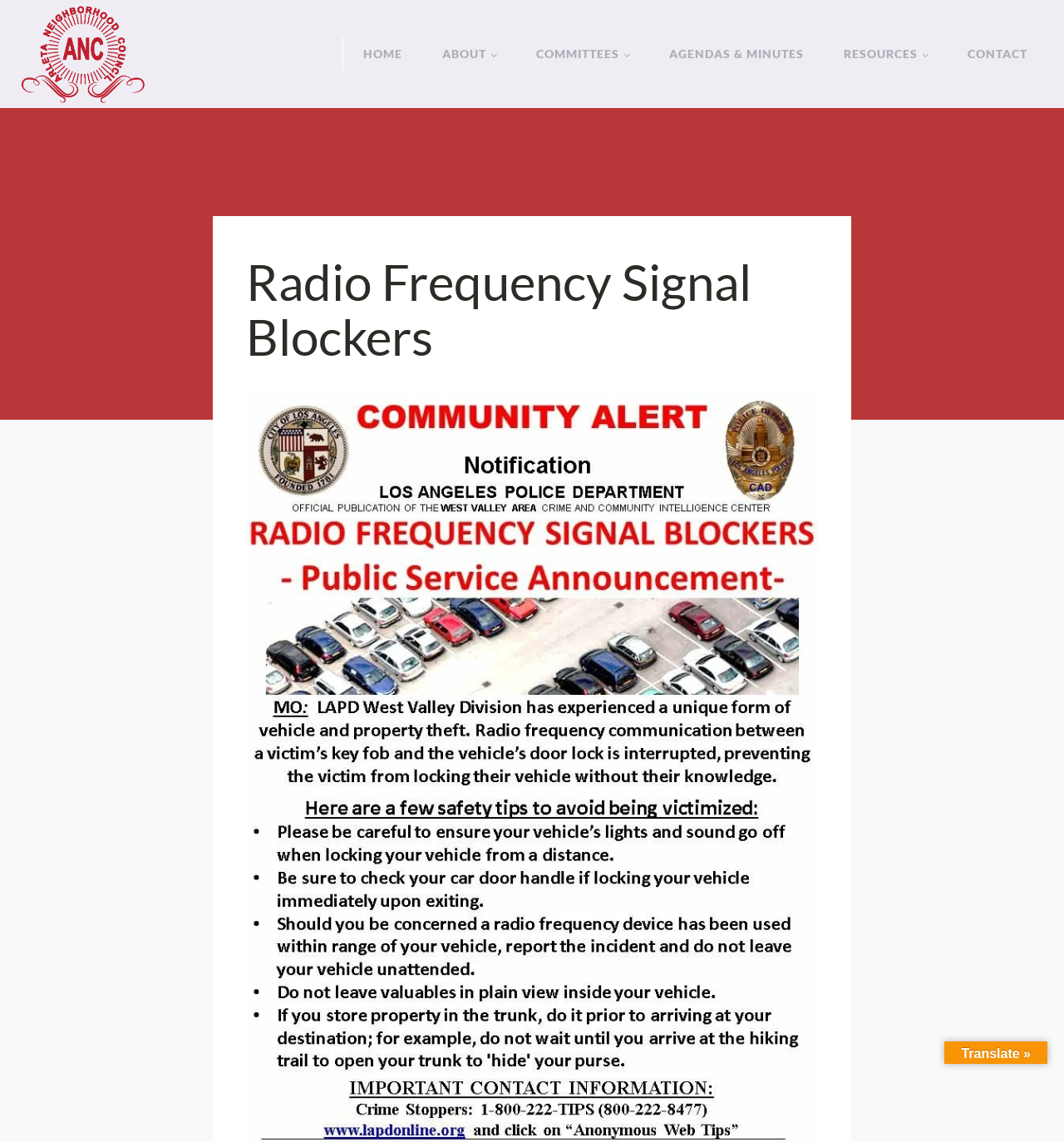Utilize the details in the image to give a detailed response to the question: What is the name of the neighborhood council?

I found the answer by looking at the root element's description, which mentions 'Arleta Neighborhood Council' as part of the title.